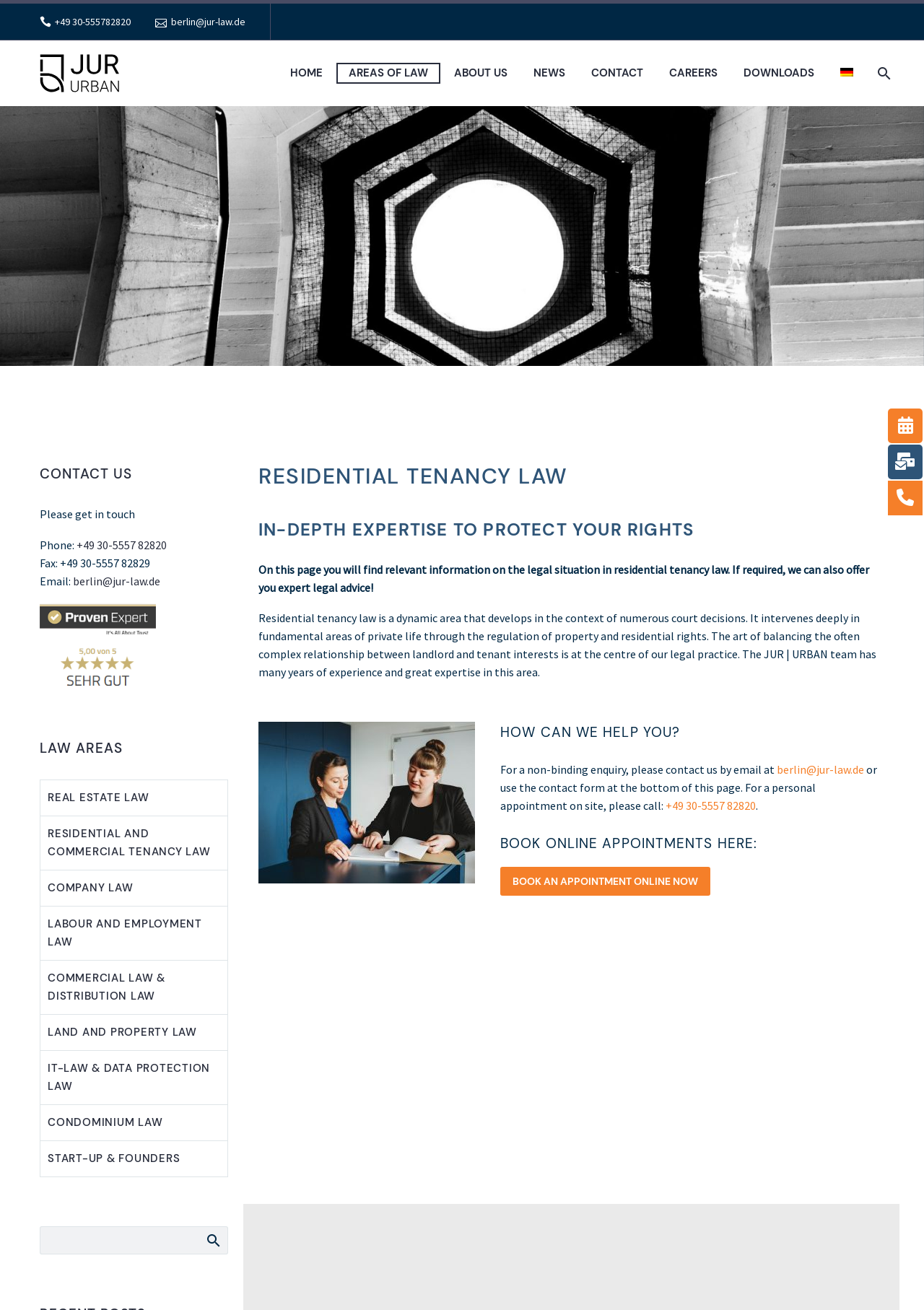What are the five specific areas of tenancy law?
Use the image to give a comprehensive and detailed response to the question.

The five specific areas of tenancy law are obtained from the static text elements that describe the different areas of tenancy law, which are General tenancy law, Residential tenancy law, Commercial tenancy law, Leasehold law, and Digital tenancy law.